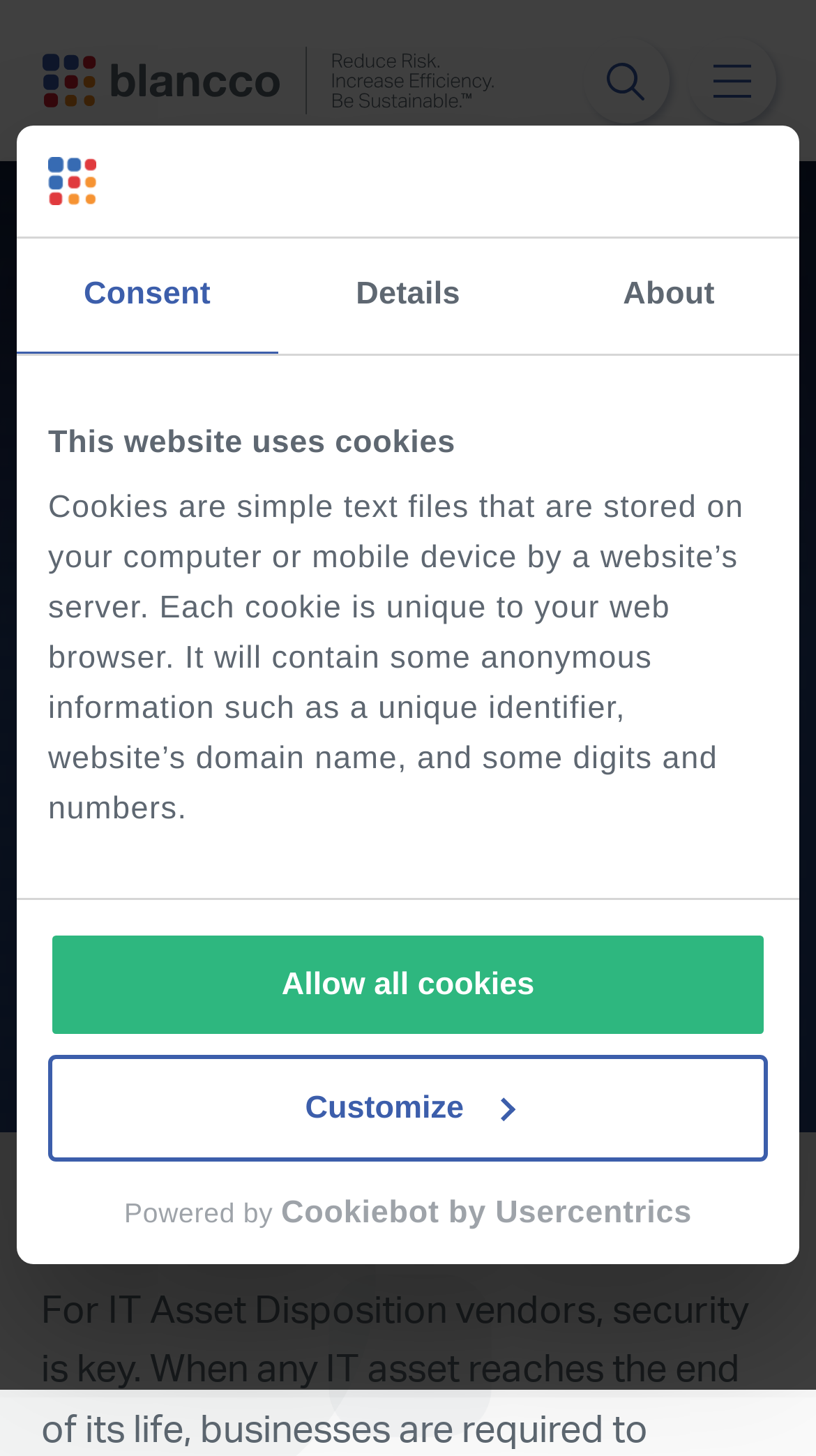Give a one-word or one-phrase response to the question: 
What is the website powered by?

Cookiebot by Usercentrics